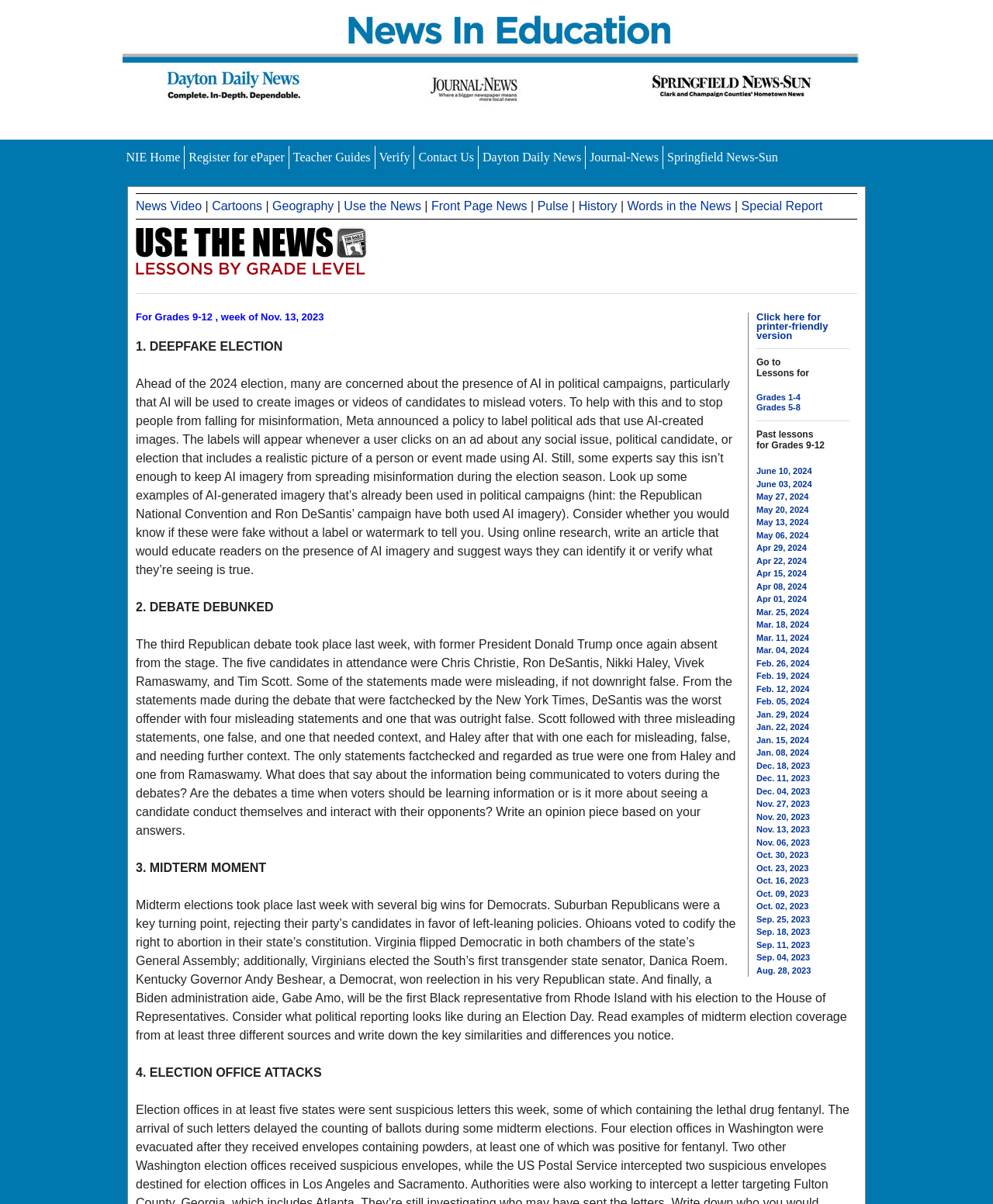Please provide a one-word or phrase answer to the question: 
What are the categories of lessons available?

Grades 1-4, Grades 5-8, Grades 9-12